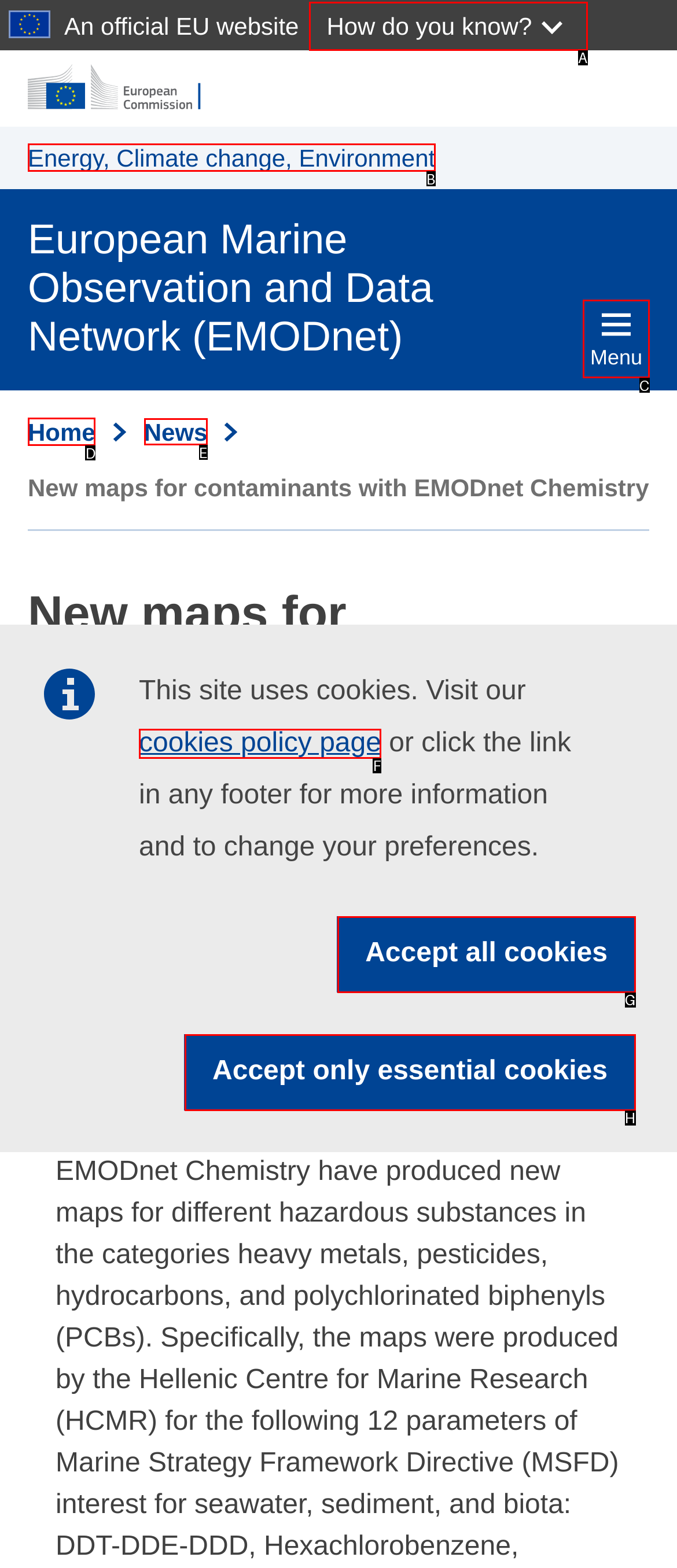Identify the letter of the correct UI element to fulfill the task: Read the 'News' article from the given options in the screenshot.

E